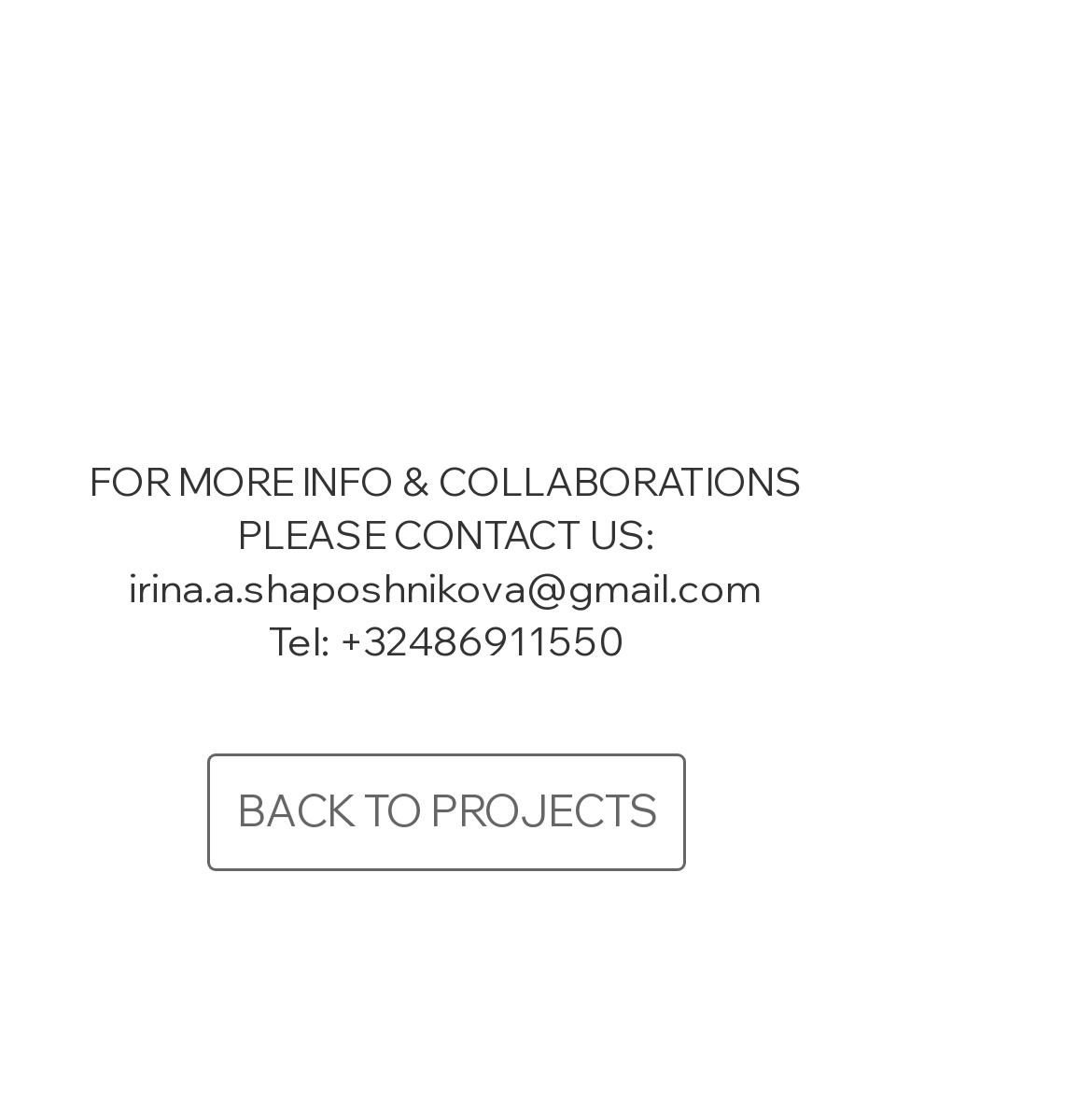What is the phone number? Please answer the question using a single word or phrase based on the image.

+32486911550